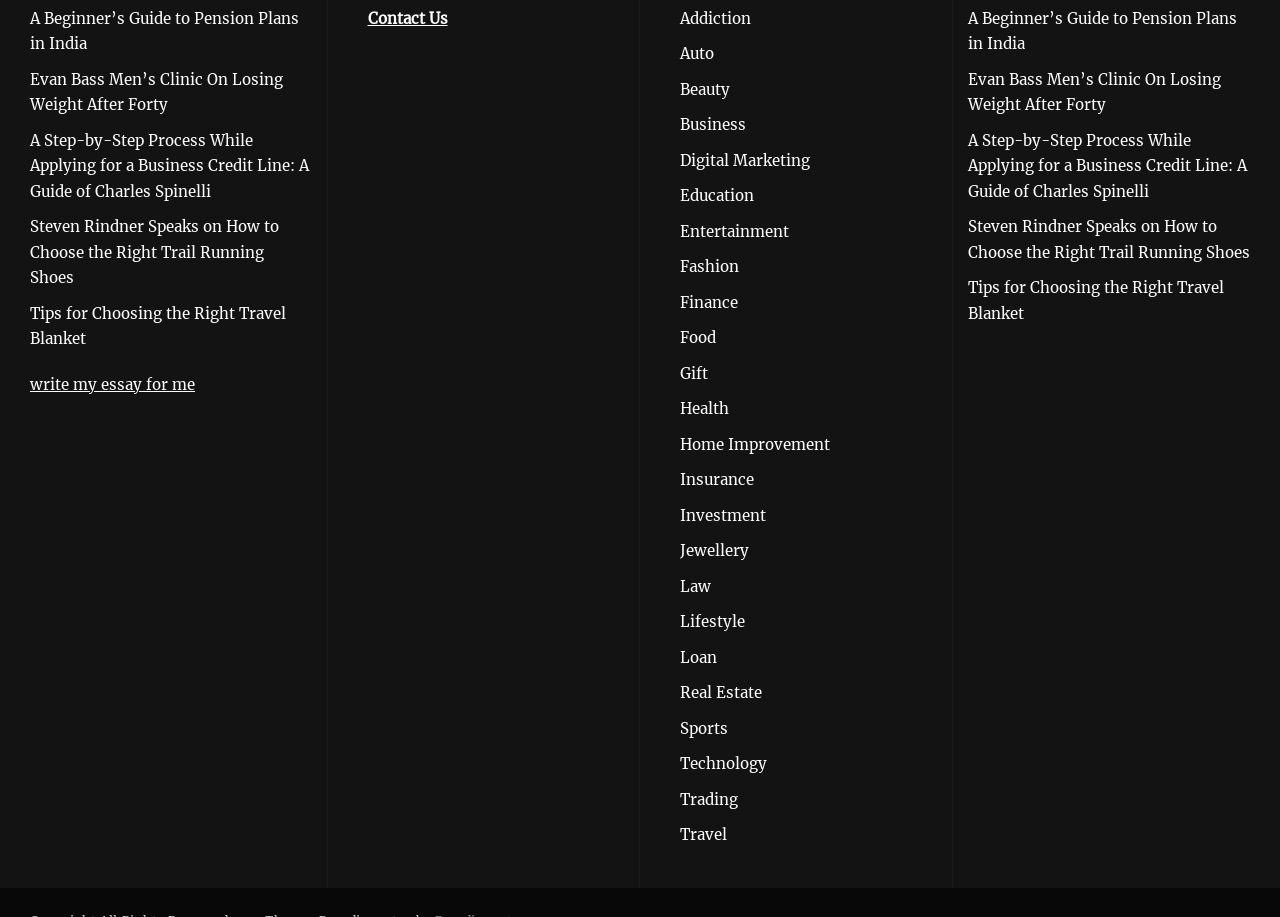Respond to the following query with just one word or a short phrase: 
What is the topic of the first link on the webpage?

Pension Plans in India